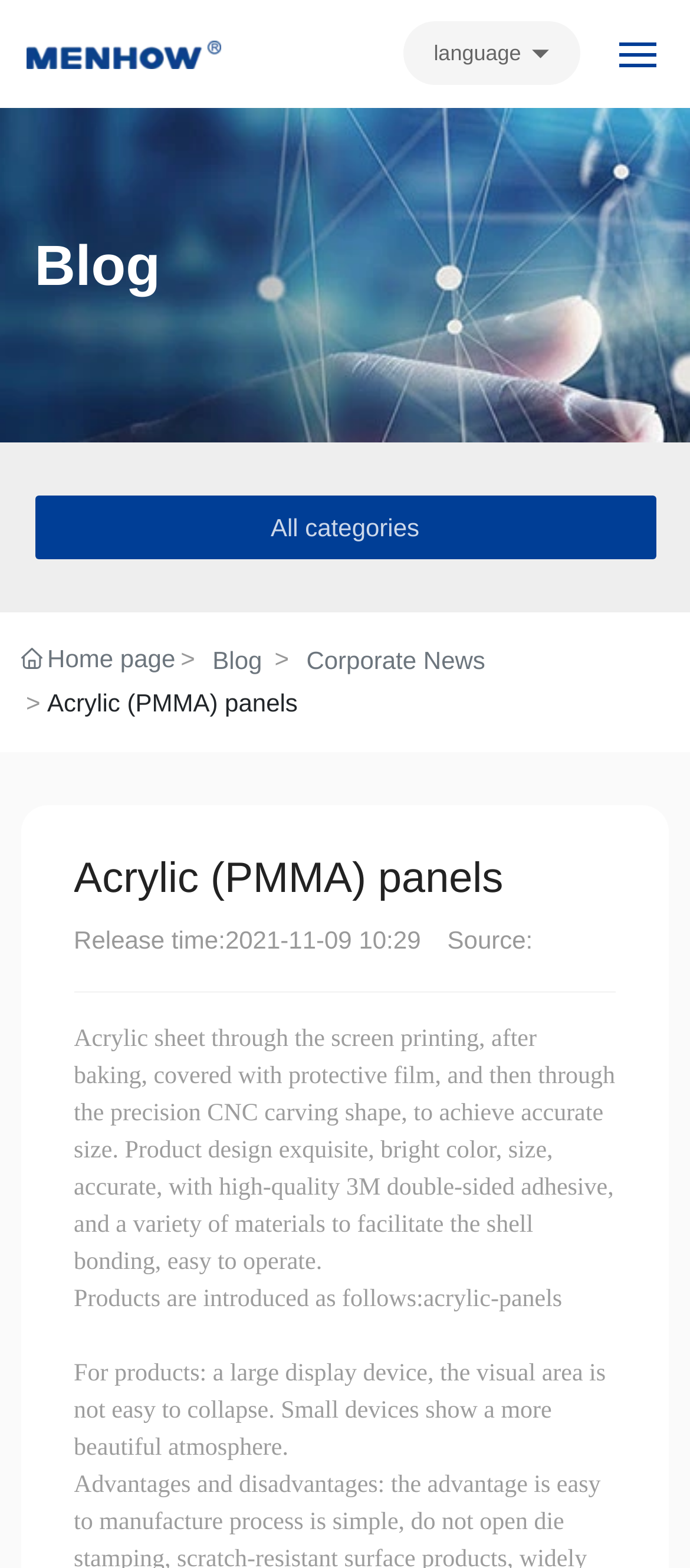Identify the bounding box coordinates of the clickable region to carry out the given instruction: "Select 'All categories'".

[0.05, 0.316, 0.95, 0.357]